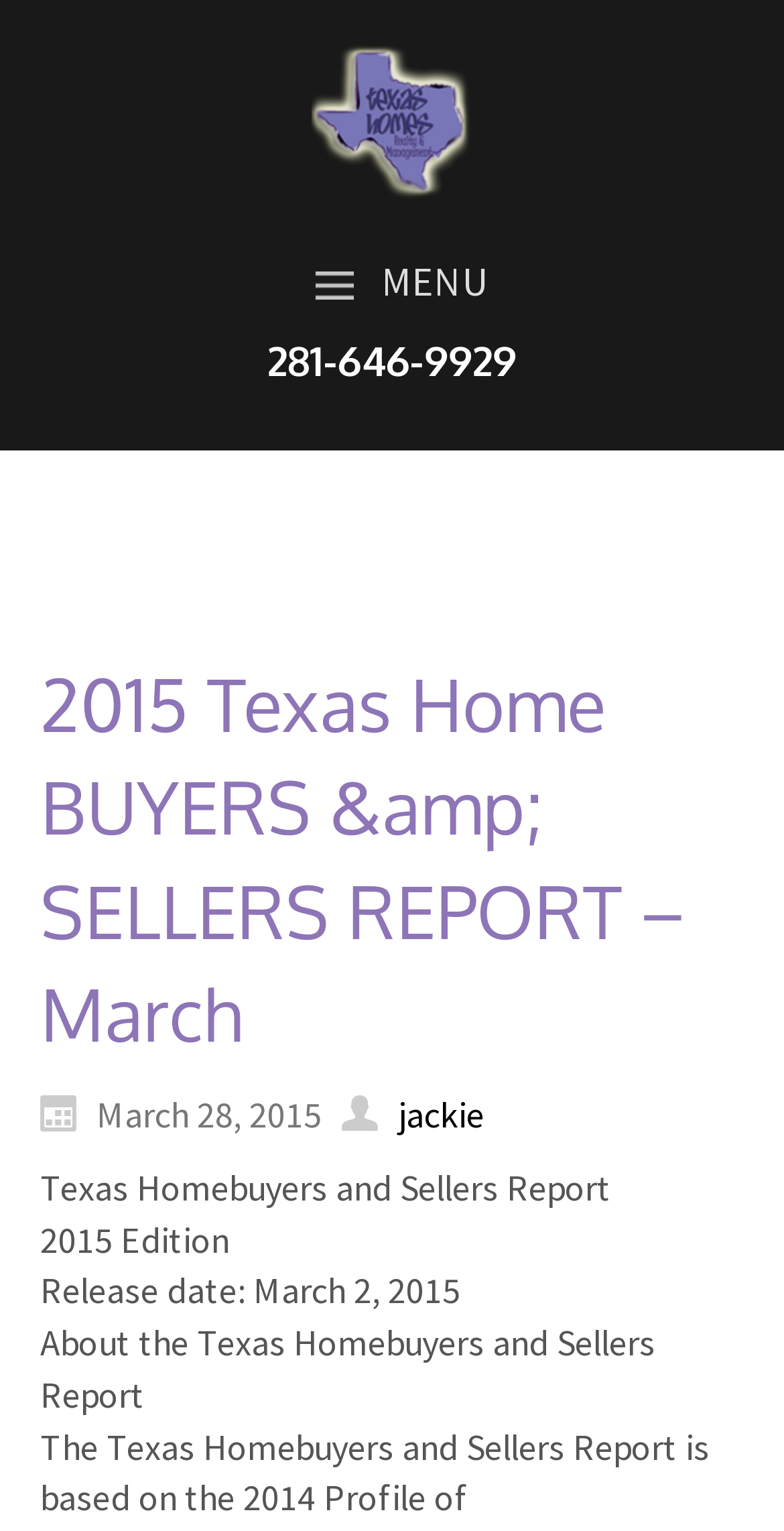What is the name of the realty company?
Please provide an in-depth and detailed response to the question.

I found the name of the realty company by looking at the link element with the text 'Texas Homes Realty & Property Management' which is located at the top of the webpage, suggesting that it is the company's name.